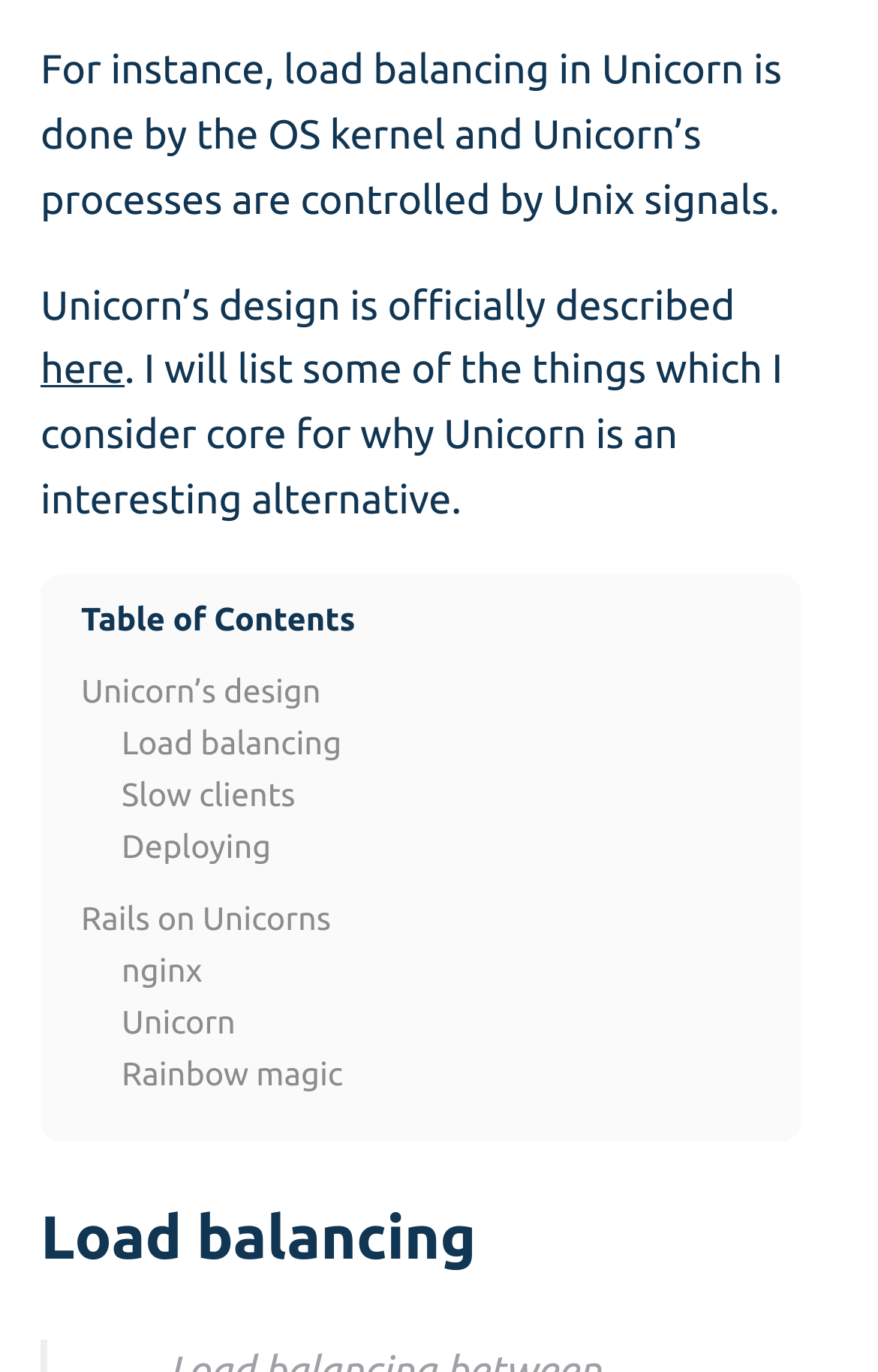What is the first sentence of the webpage?
Can you offer a detailed and complete answer to this question?

The first sentence of the webpage is a static text element located at the top of the webpage, and its text is 'For instance, load balancing in Unicorn is done by the OS kernel and Unicorn’s processes are controlled by Unix signals.'